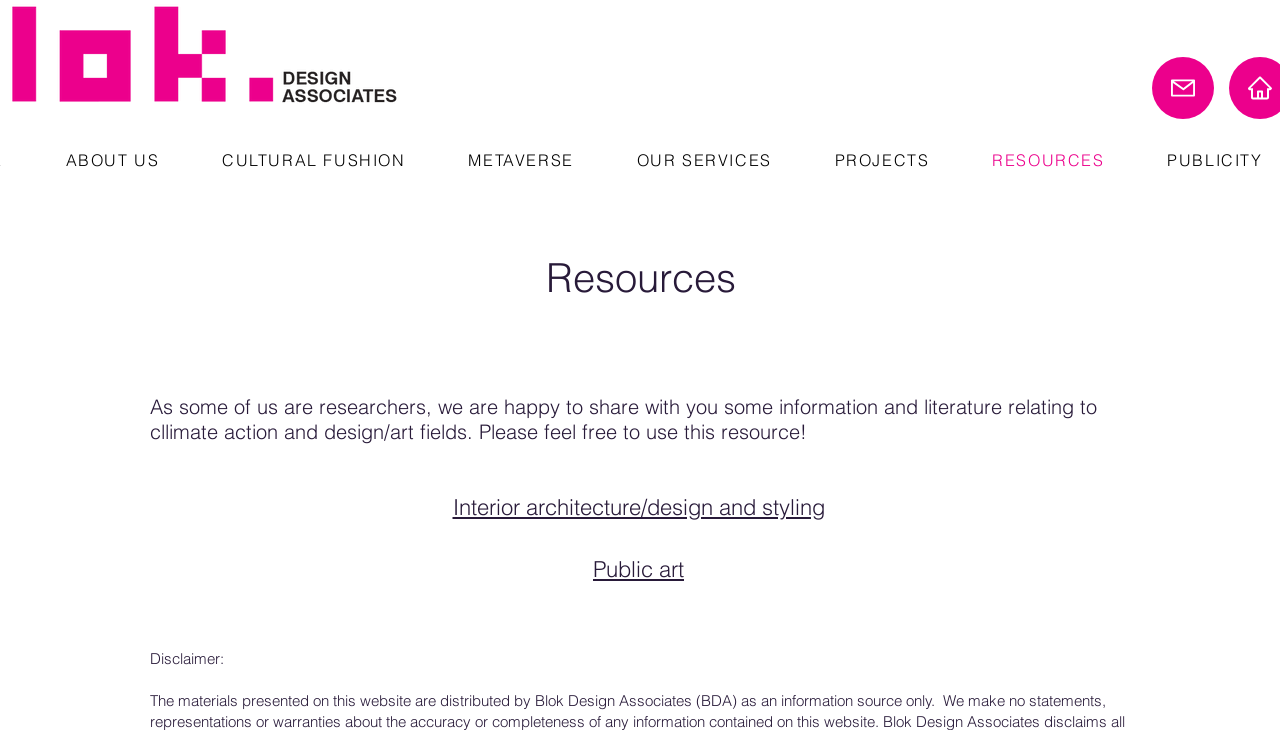What is the topic of the first resource link?
Please respond to the question with a detailed and informative answer.

The first resource link can be found by looking at the child elements of the heading 'Resources'. The first link is 'Interior architecture/design and styling'.